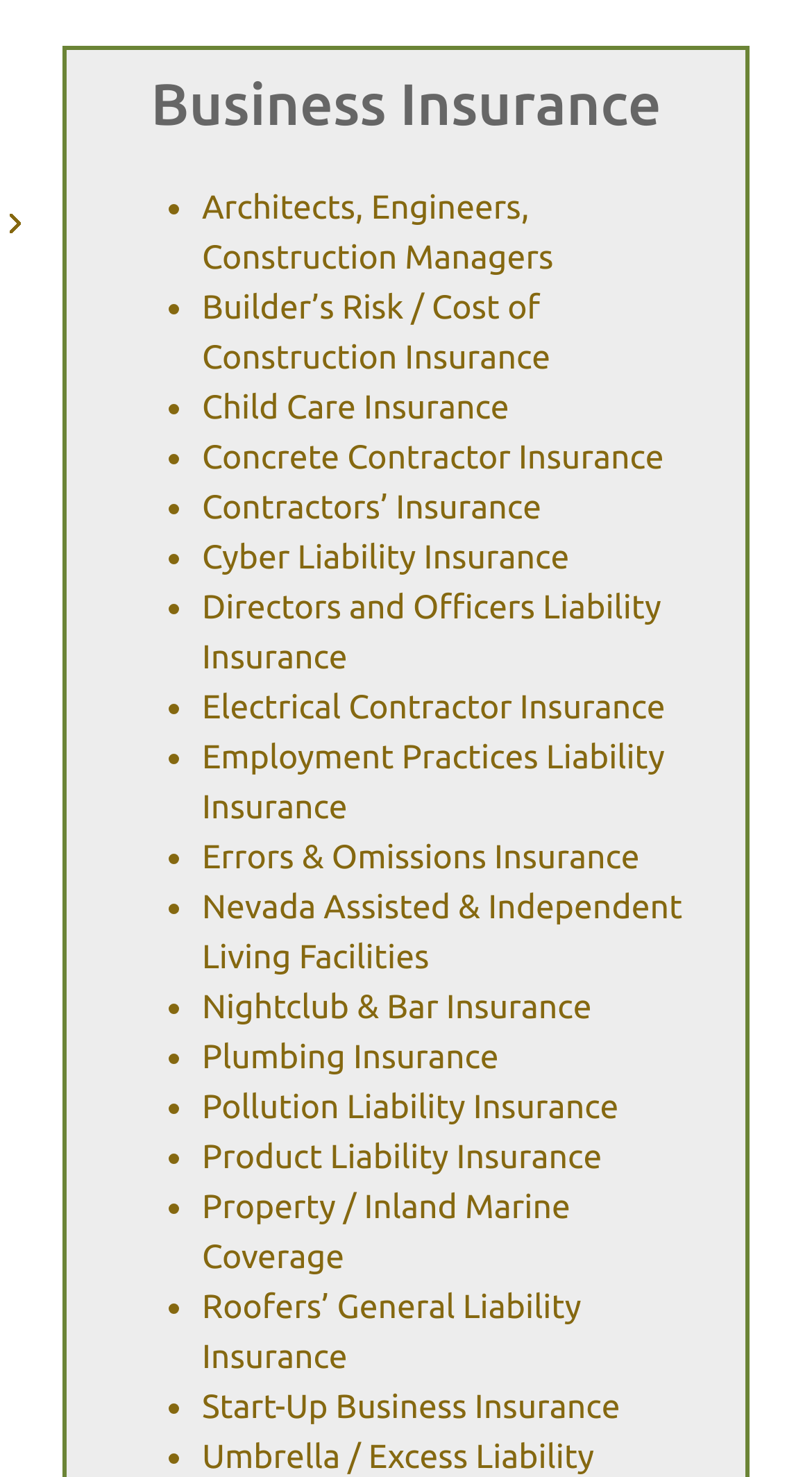Indicate the bounding box coordinates of the element that must be clicked to execute the instruction: "Share on WhatsApp". The coordinates should be given as four float numbers between 0 and 1, i.e., [left, top, right, bottom].

None